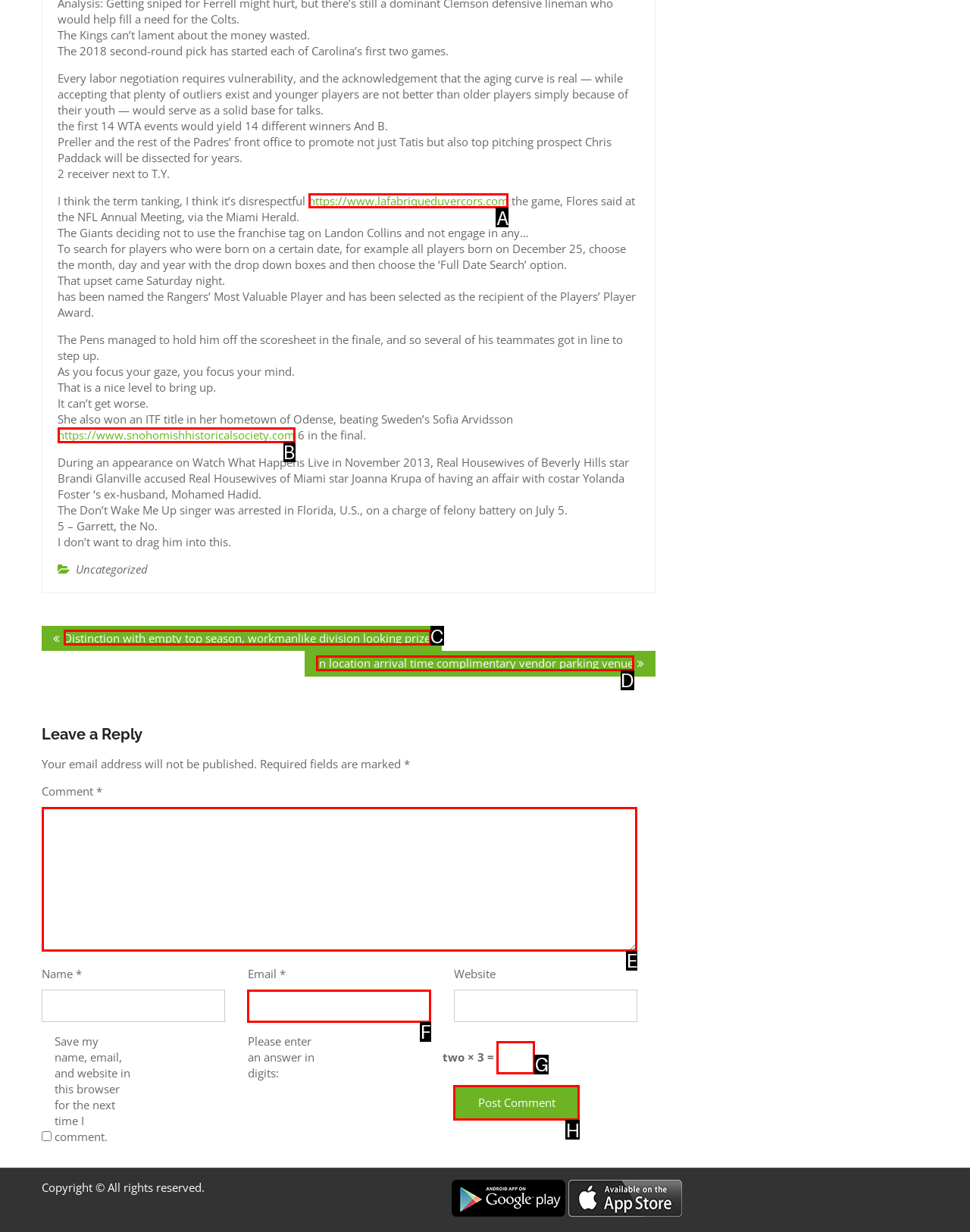Which choice should you pick to execute the task: Click the link to lafabriqueduvercors
Respond with the letter associated with the correct option only.

A